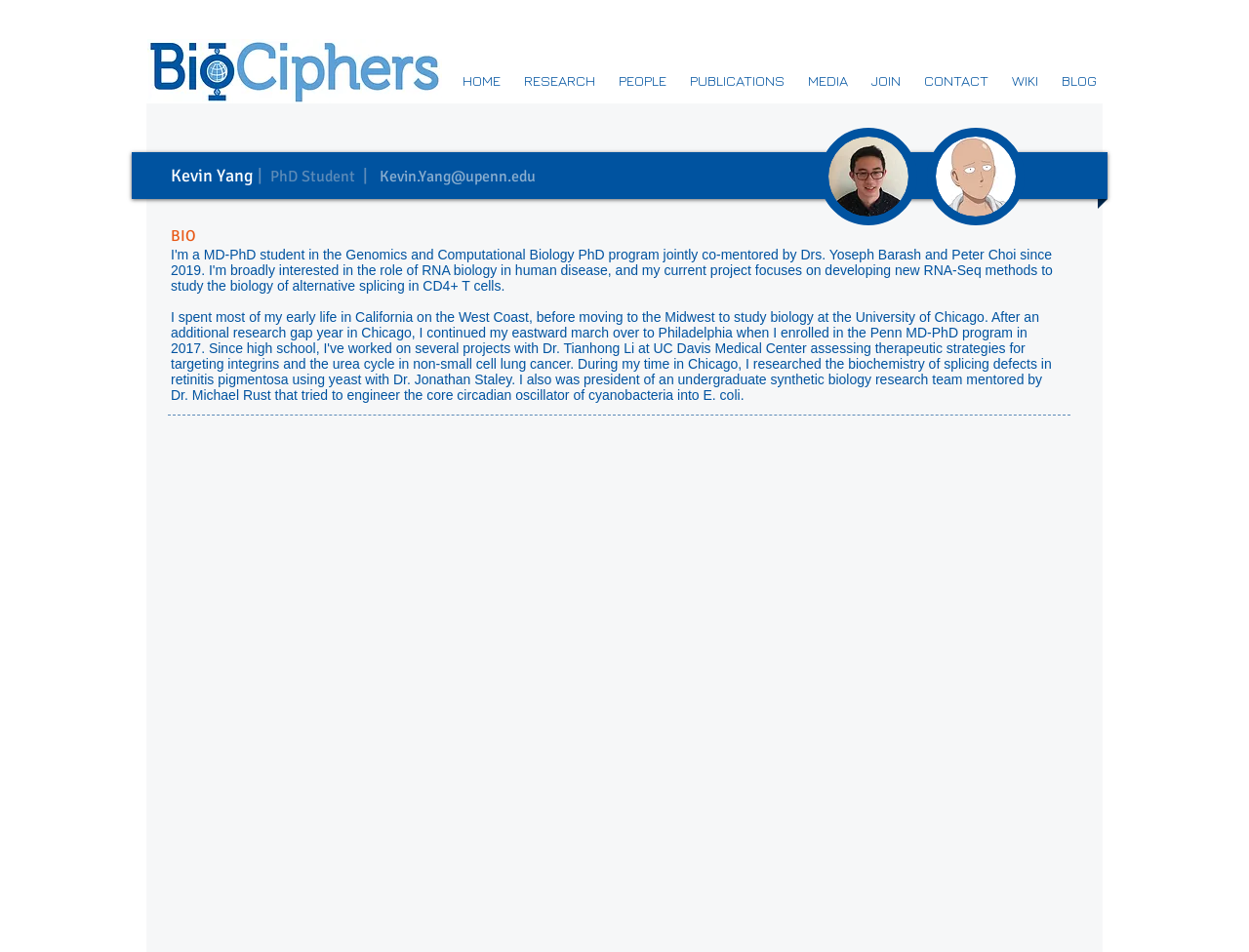Can you give a comprehensive explanation to the question given the content of the image?
What is the occupation of Kevin Yang?

From the webpage, I can see that Kevin Yang's occupation is PhD Student, which is indicated by the StaticText element 'PhD Student' with bounding box coordinates [0.216, 0.175, 0.284, 0.196].